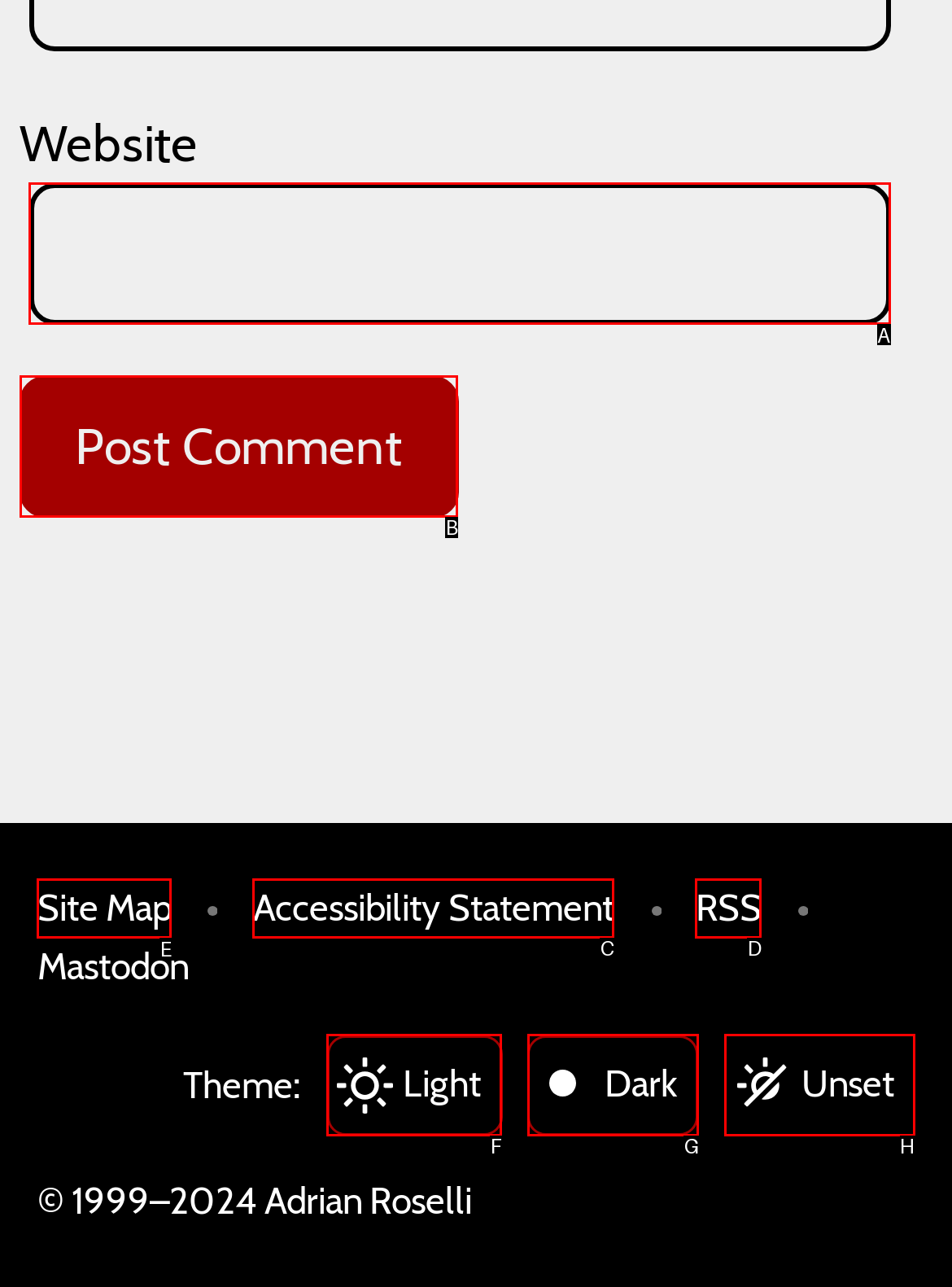Identify the correct letter of the UI element to click for this task: View site map
Respond with the letter from the listed options.

E